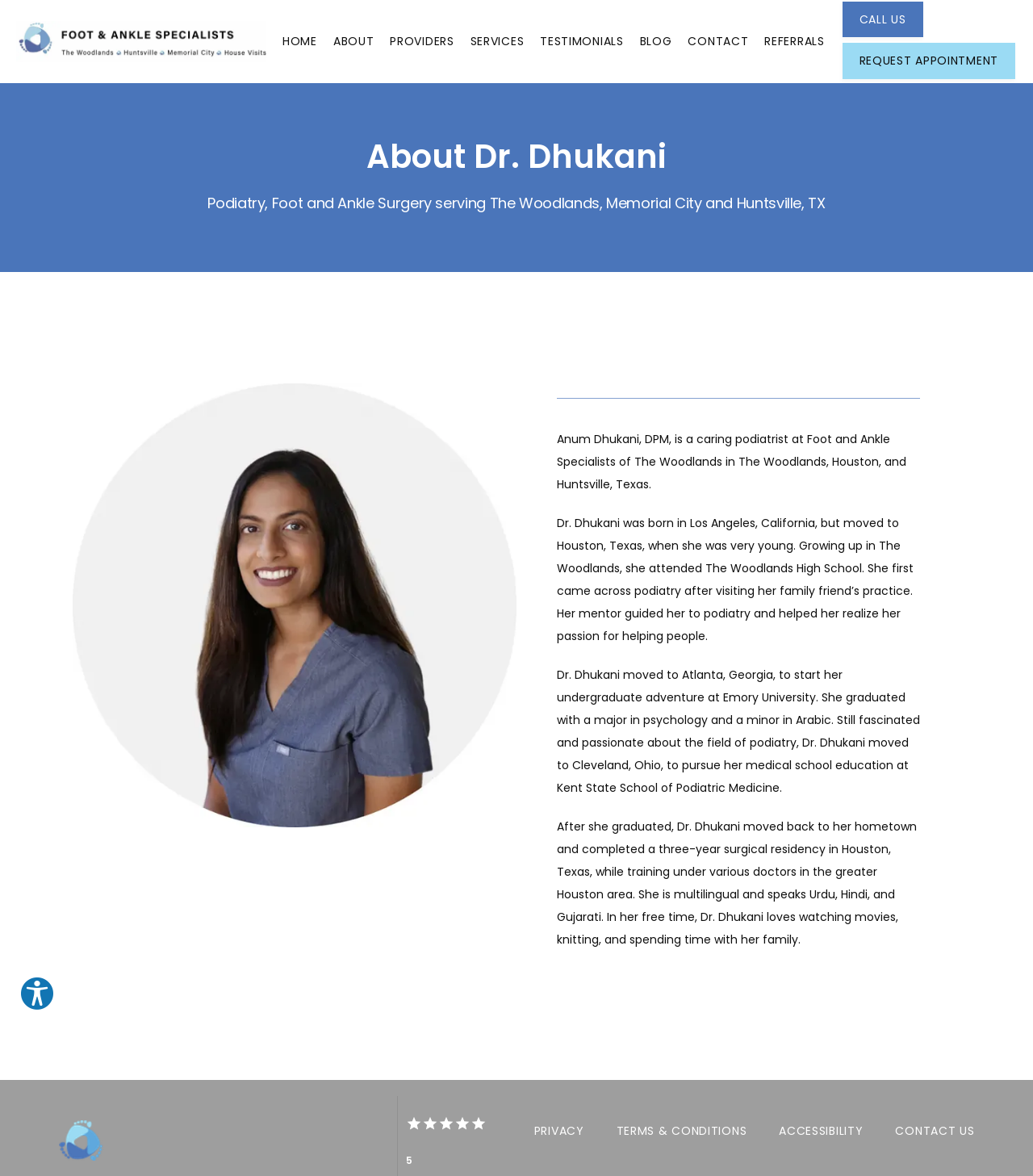Given the element description: "April 6, 2023", predict the bounding box coordinates of the UI element it refers to, using four float numbers between 0 and 1, i.e., [left, top, right, bottom].

None